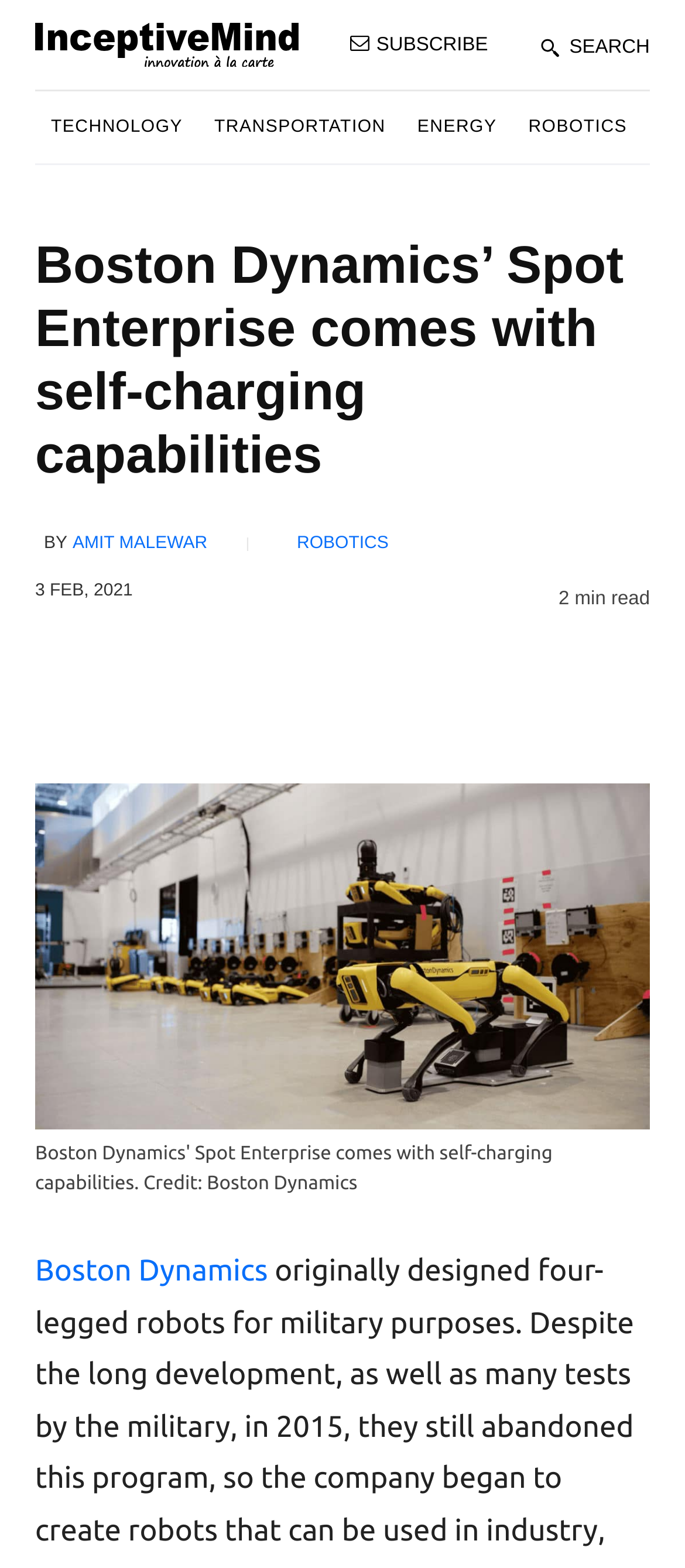Locate the bounding box of the UI element described by: "title="More"" in the given webpage screenshot.

[0.641, 0.413, 0.749, 0.458]